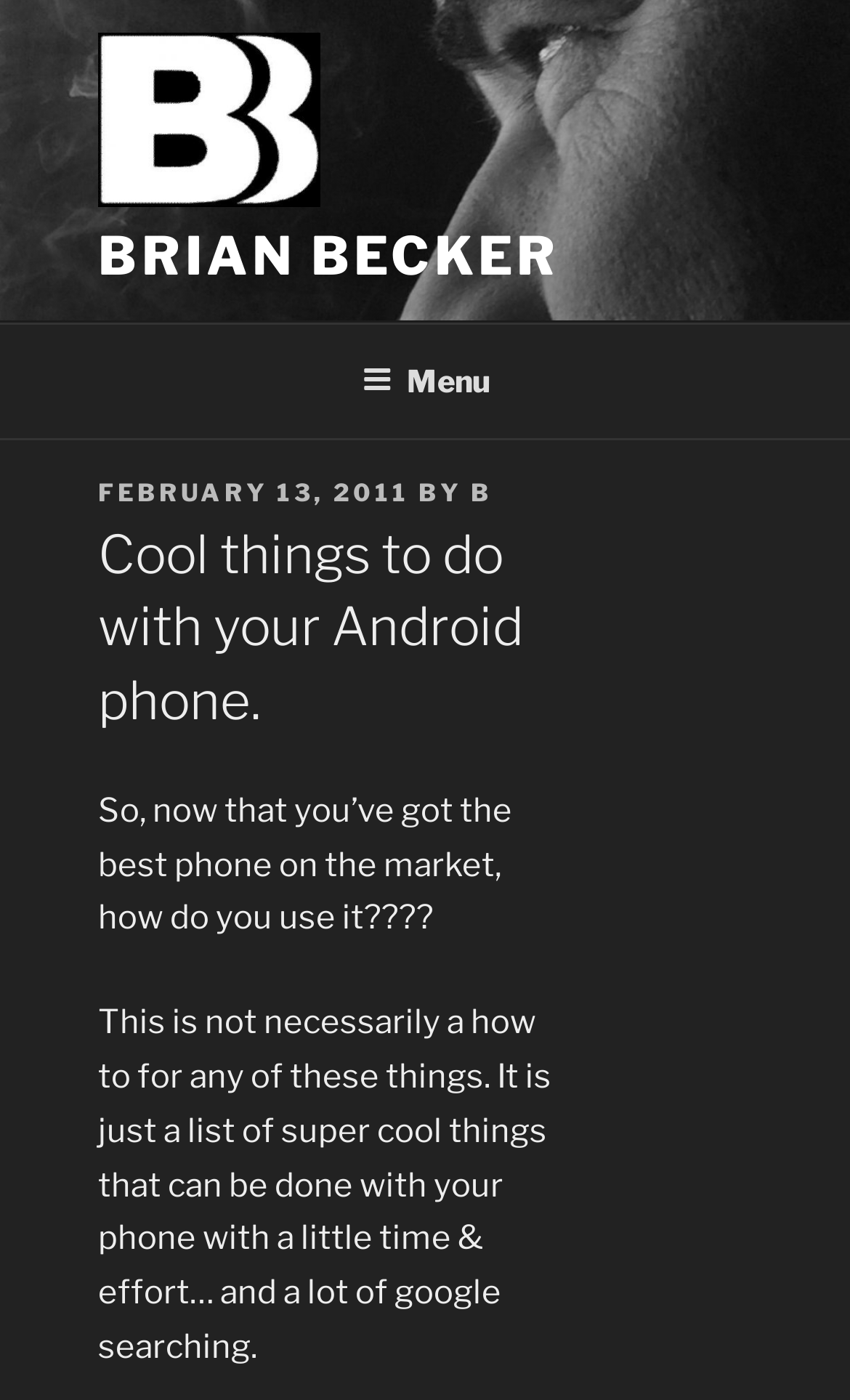Please provide a one-word or short phrase answer to the question:
What is required to do the cool things mentioned?

Time, effort, and Google searching